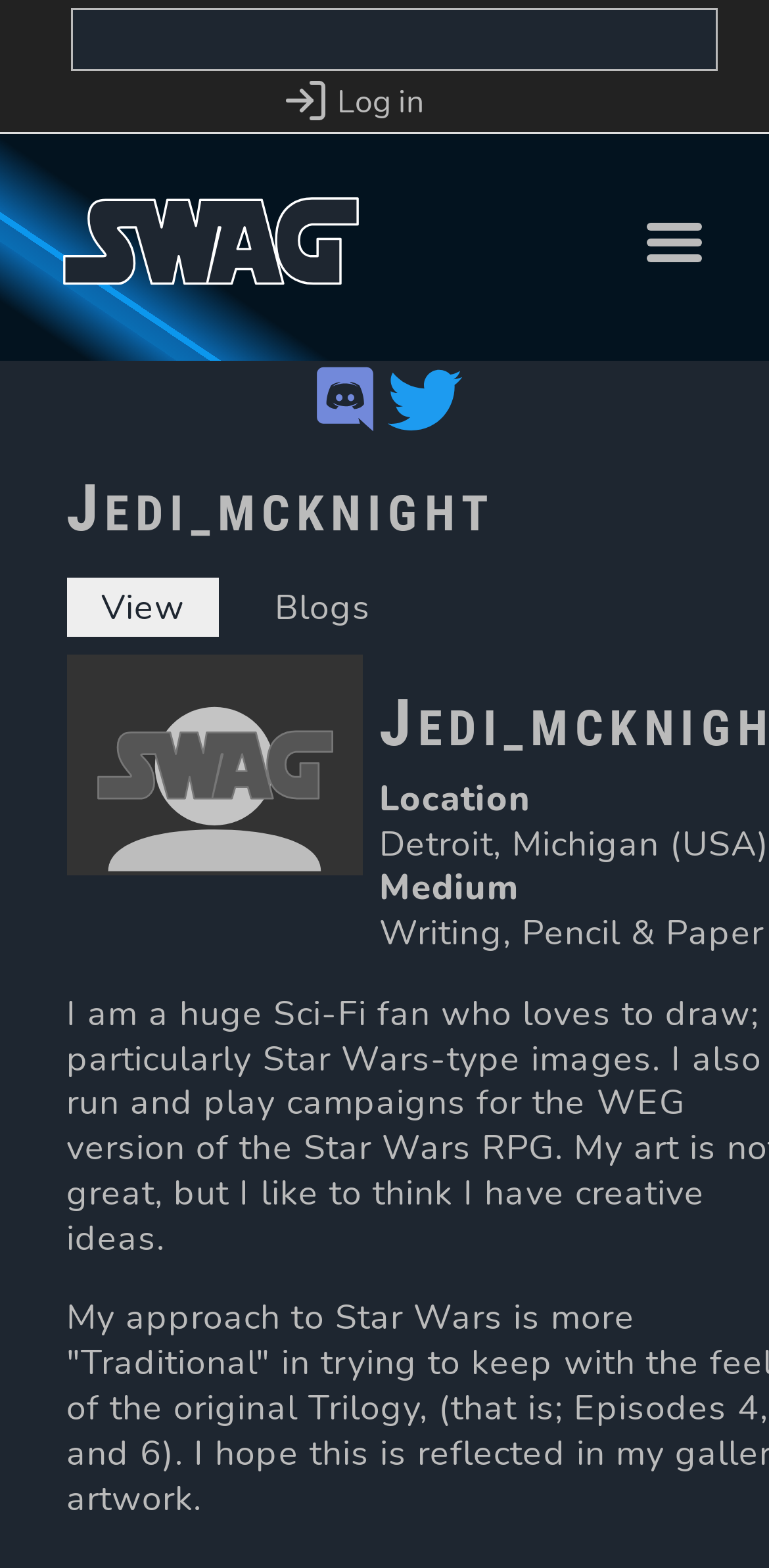Predict the bounding box of the UI element based on the description: "View(active tab)". The coordinates should be four float numbers between 0 and 1, formatted as [left, top, right, bottom].

[0.086, 0.369, 0.285, 0.406]